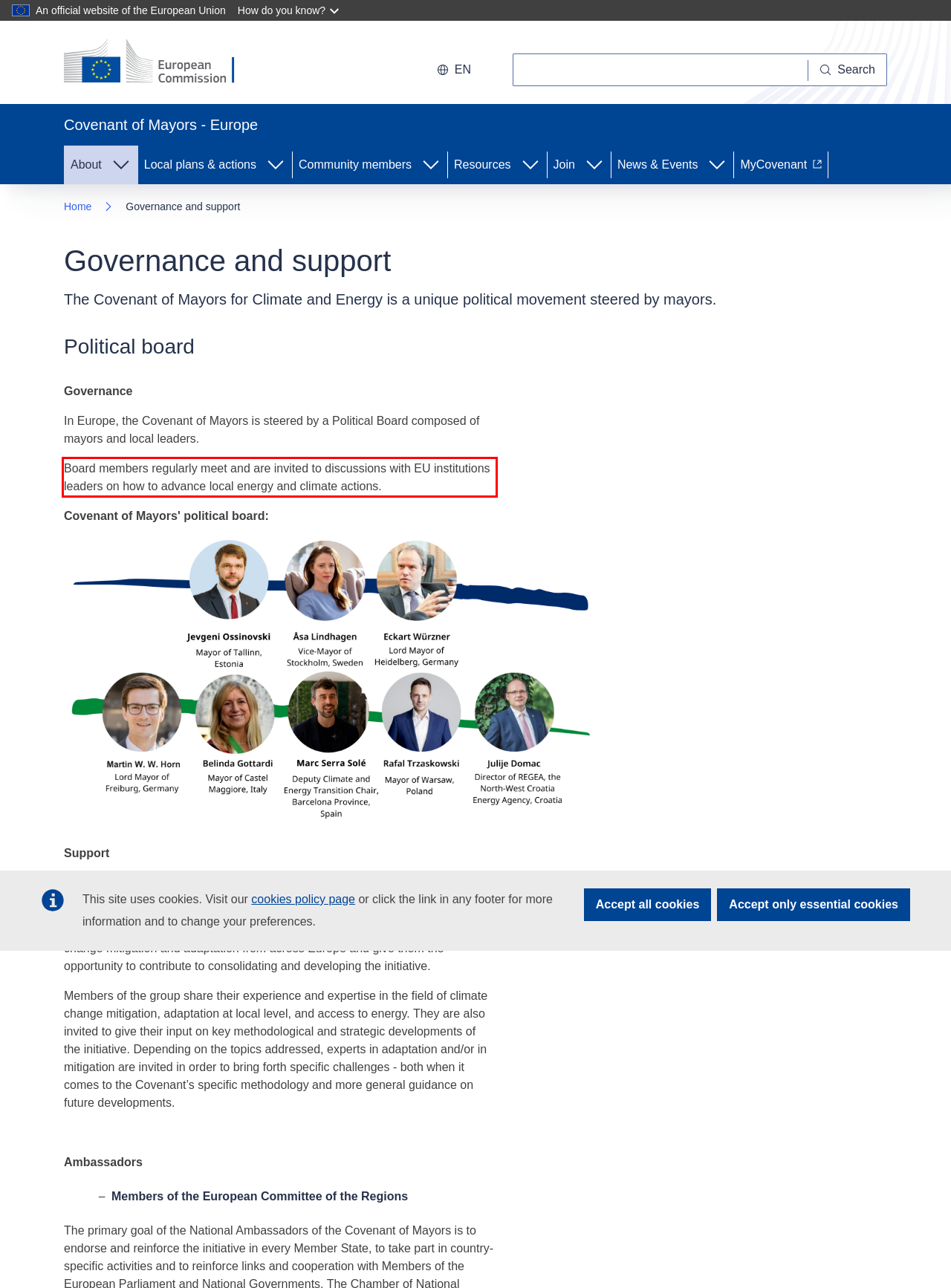Please take the screenshot of the webpage, find the red bounding box, and generate the text content that is within this red bounding box.

Board members regularly meet and are invited to discussions with EU institutions leaders on how to advance local energy and climate actions.